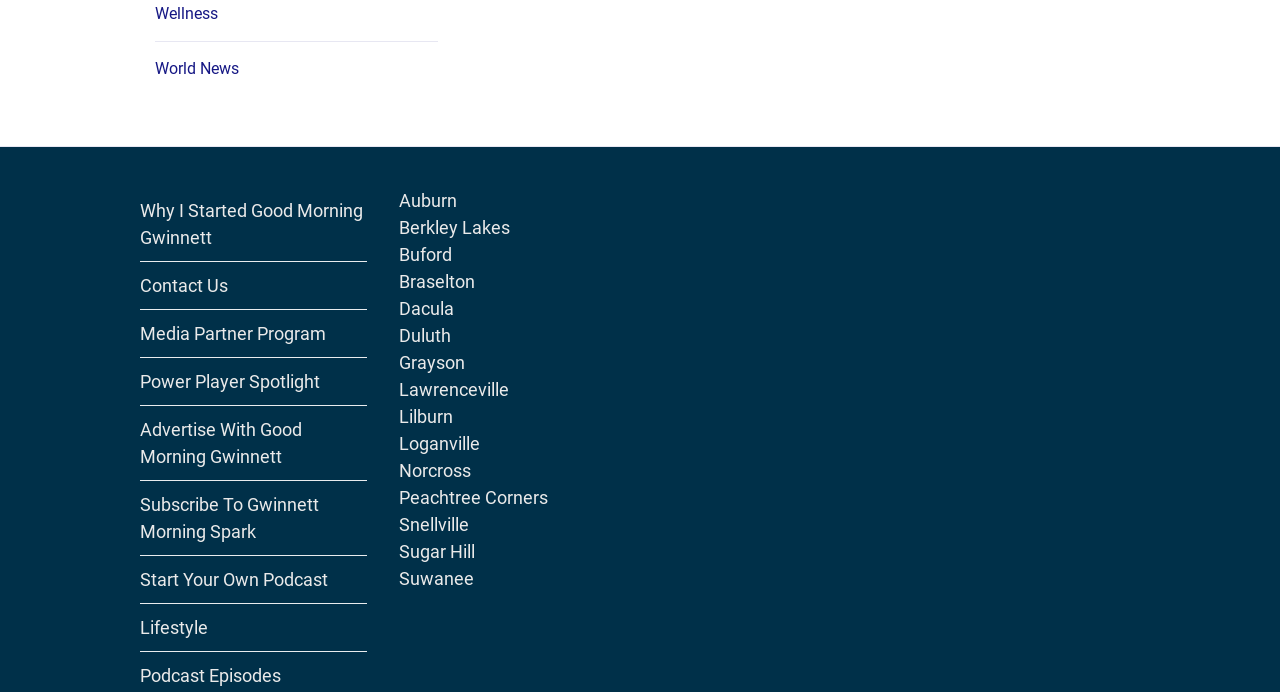Please identify the bounding box coordinates of the area that needs to be clicked to follow this instruction: "Subscribe to Gwinnett Morning Spark".

[0.109, 0.695, 0.286, 0.802]